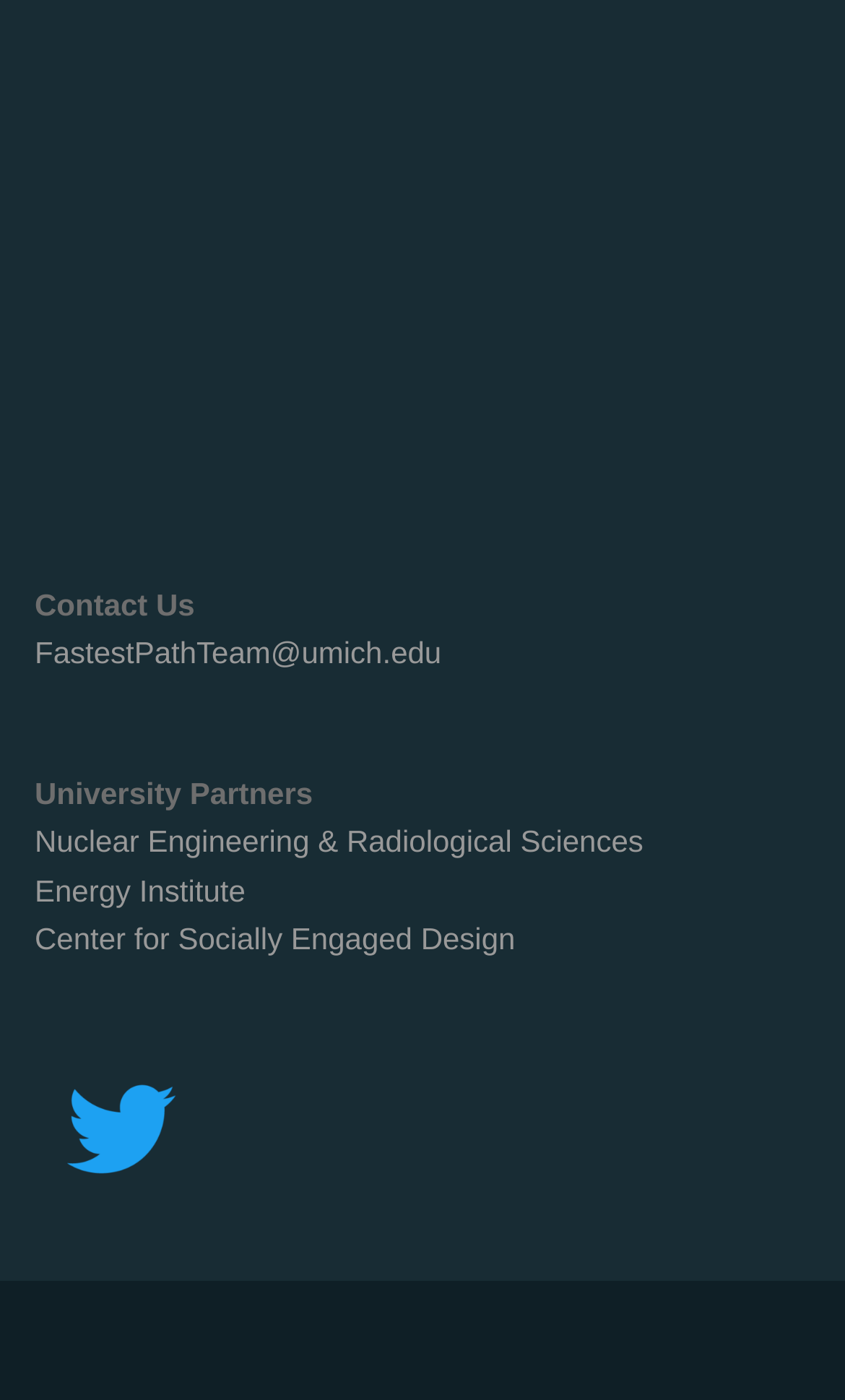Respond with a single word or phrase:
What is the social media platform represented by the image?

Twitter